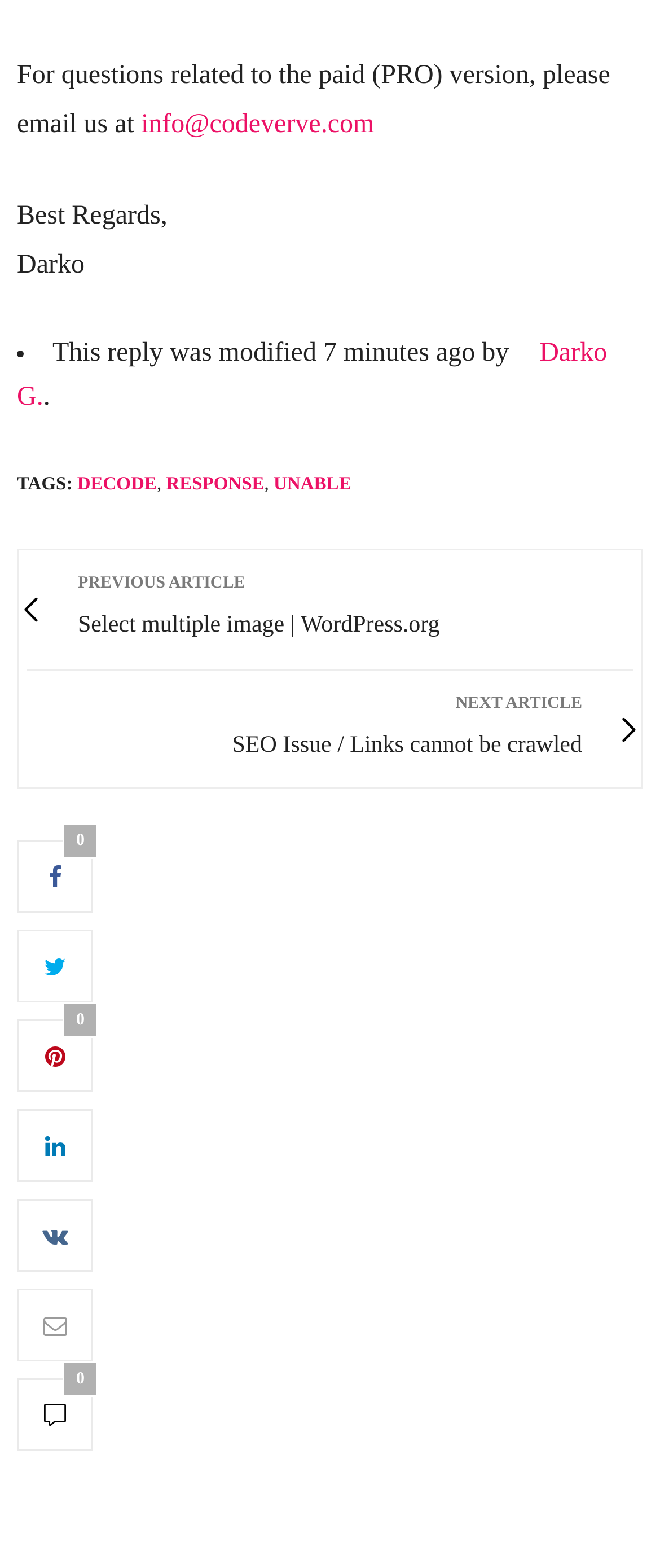Can you find the bounding box coordinates for the UI element given this description: "ACCEPT"? Provide the coordinates as four float numbers between 0 and 1: [left, top, right, bottom].

[0.424, 0.061, 0.576, 0.086]